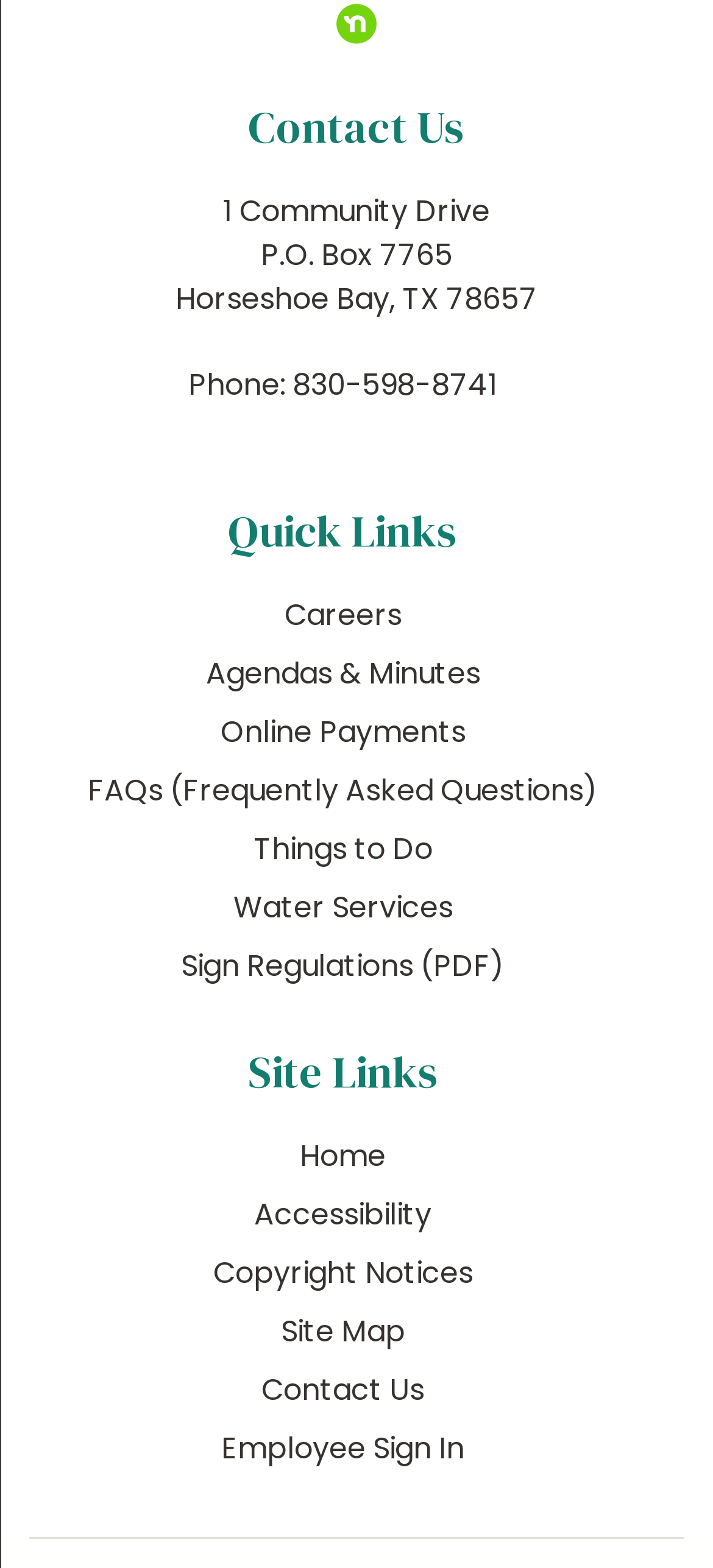Show the bounding box coordinates for the HTML element as described: "Accessibility".

[0.356, 0.761, 0.605, 0.788]